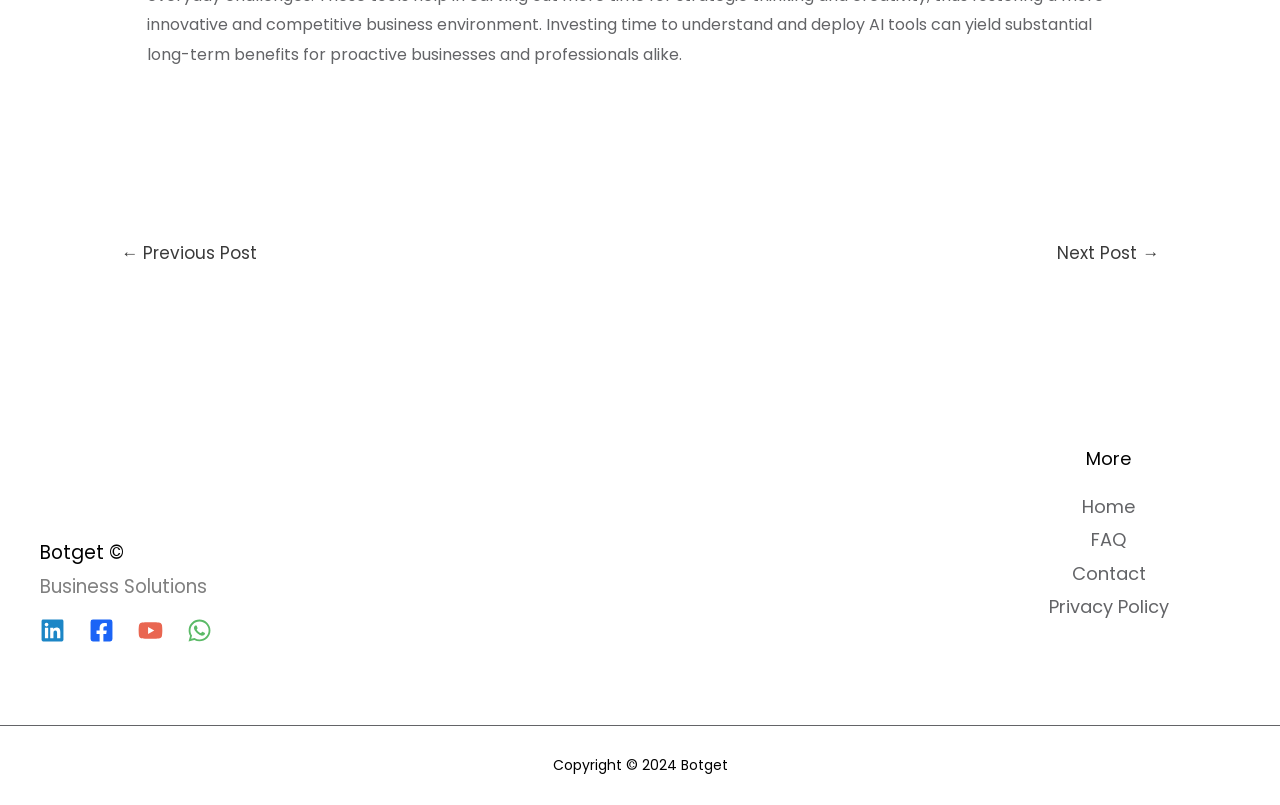What is the last item in the footer navigation?
Using the image, answer in one word or phrase.

Privacy Policy